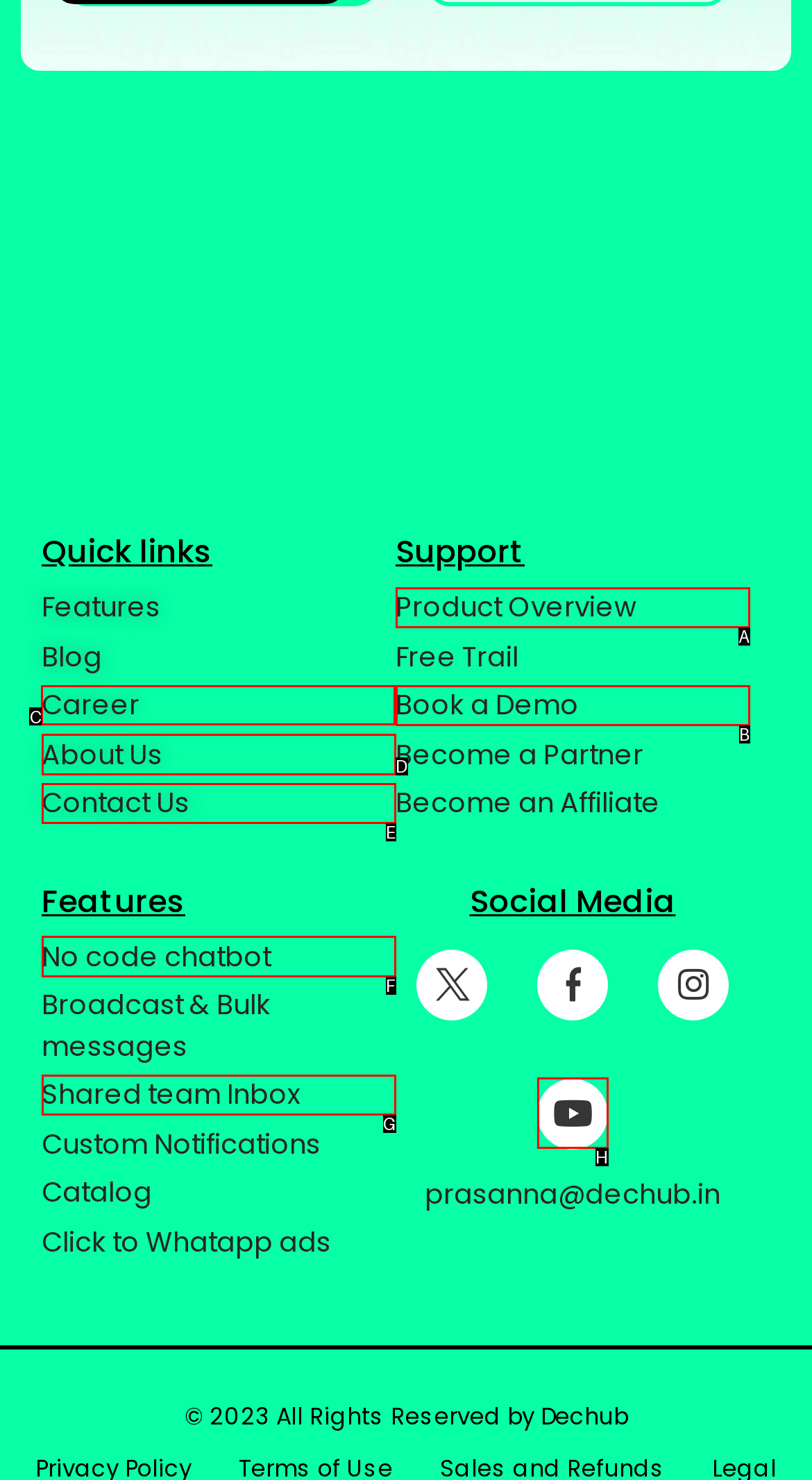Tell me which option I should click to complete the following task: Click on Career Answer with the option's letter from the given choices directly.

C